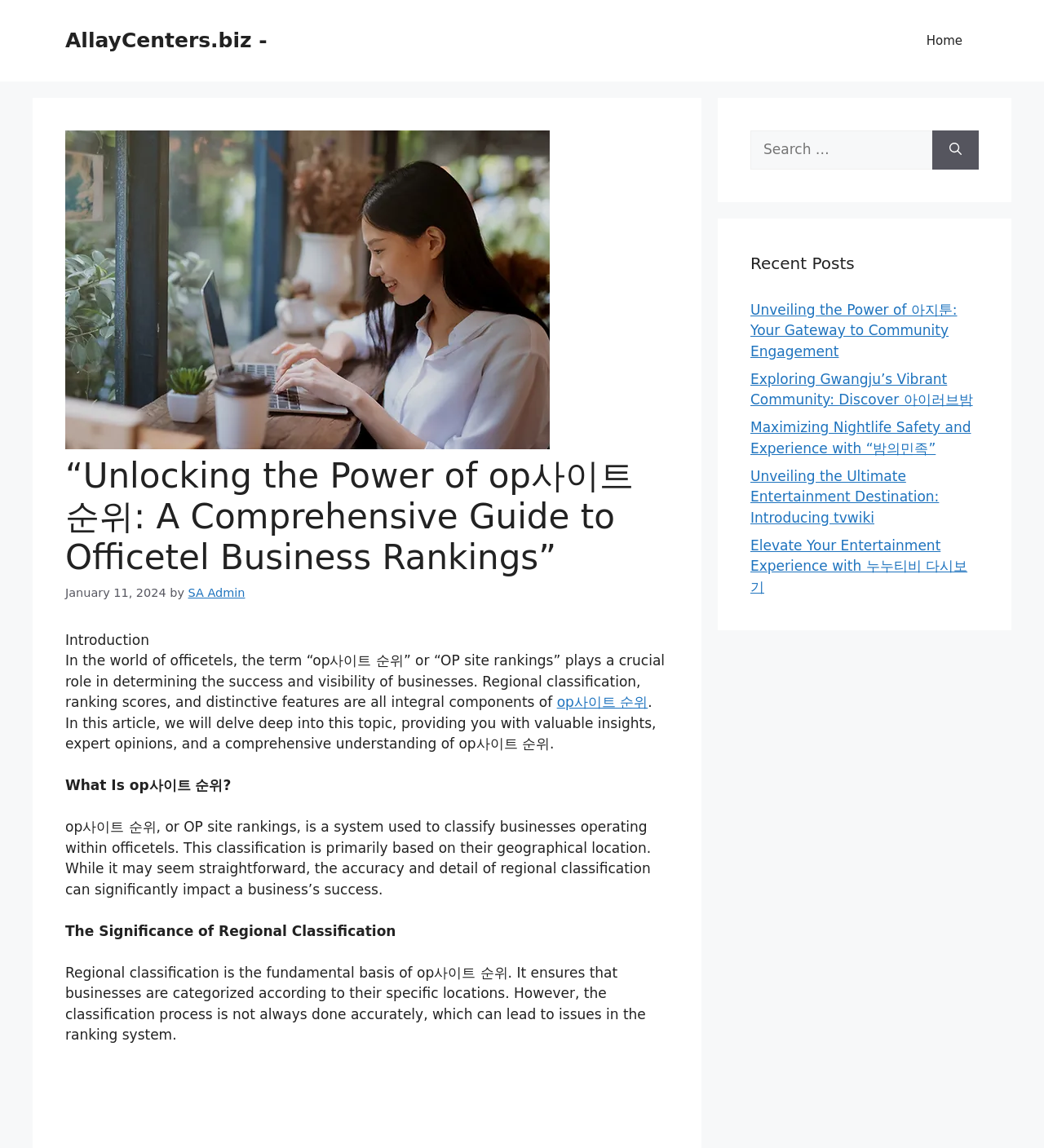Determine the bounding box coordinates for the area you should click to complete the following instruction: "Read the article about op사이트 순위".

[0.533, 0.604, 0.62, 0.619]